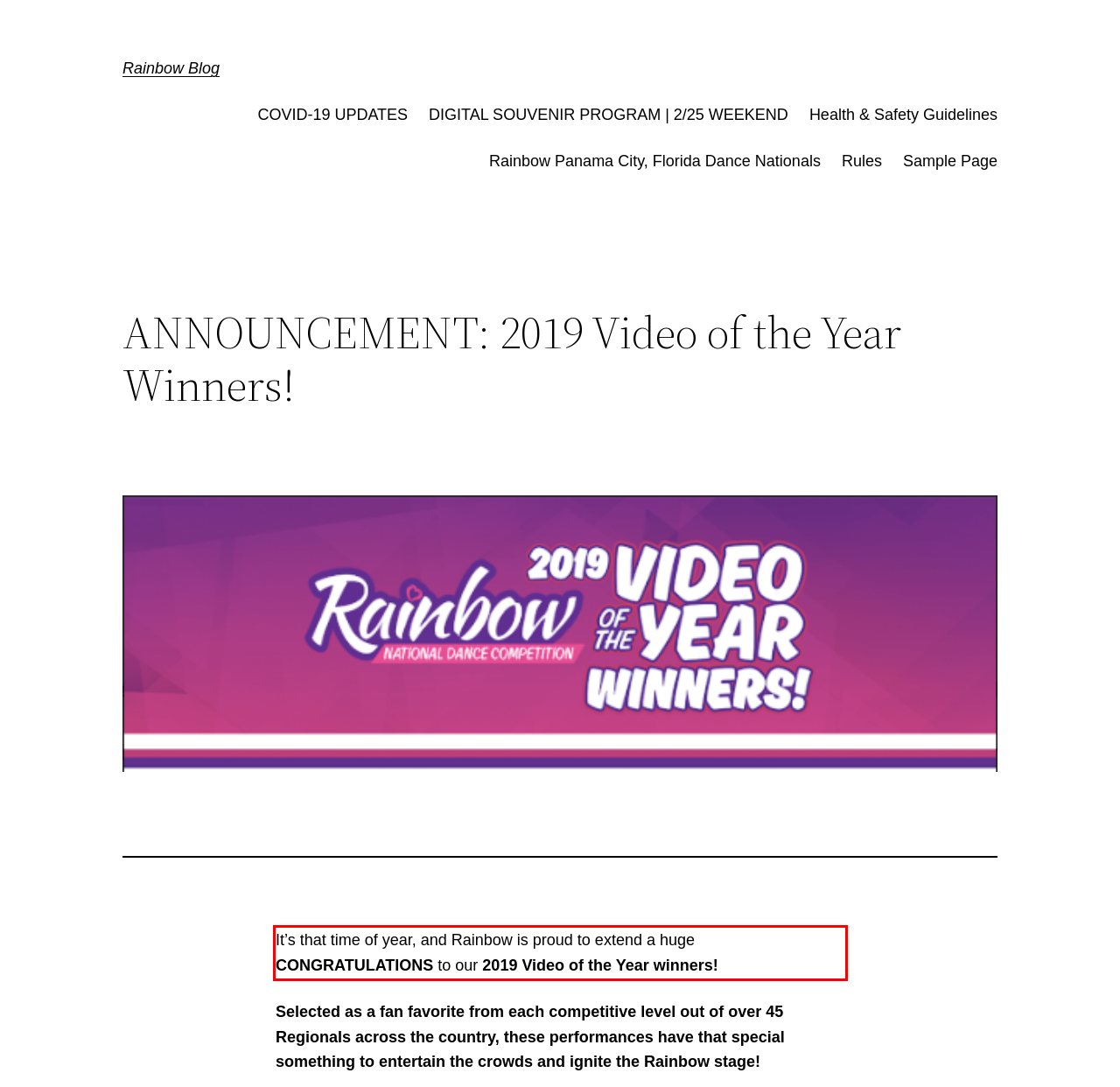Please identify the text within the red rectangular bounding box in the provided webpage screenshot.

It’s that time of year, and Rainbow is proud to extend a huge CONGRATULATIONS to our 2019 Video of the Year winners!